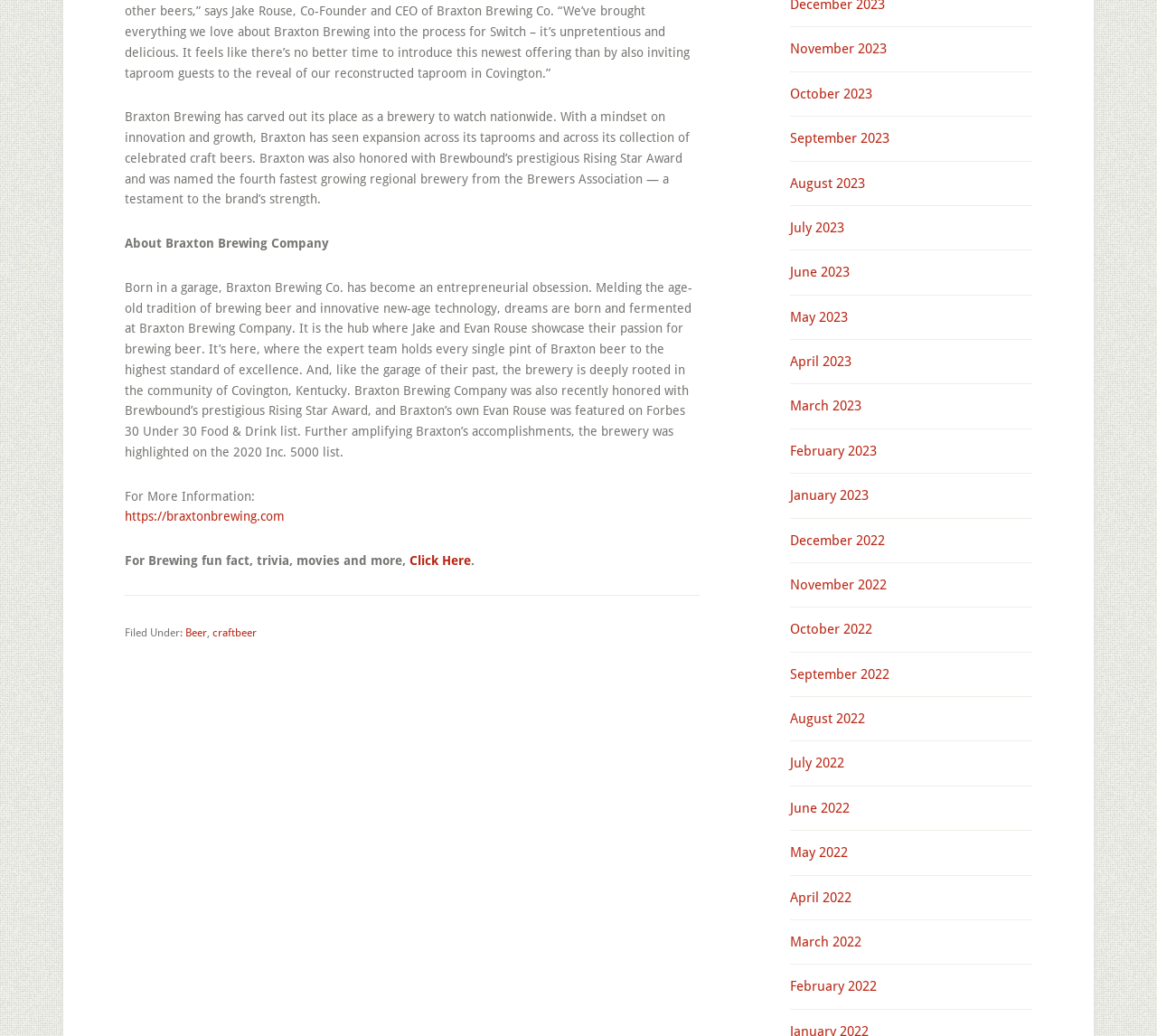Find the bounding box coordinates for the element described here: "May 2022".

[0.683, 0.815, 0.733, 0.831]